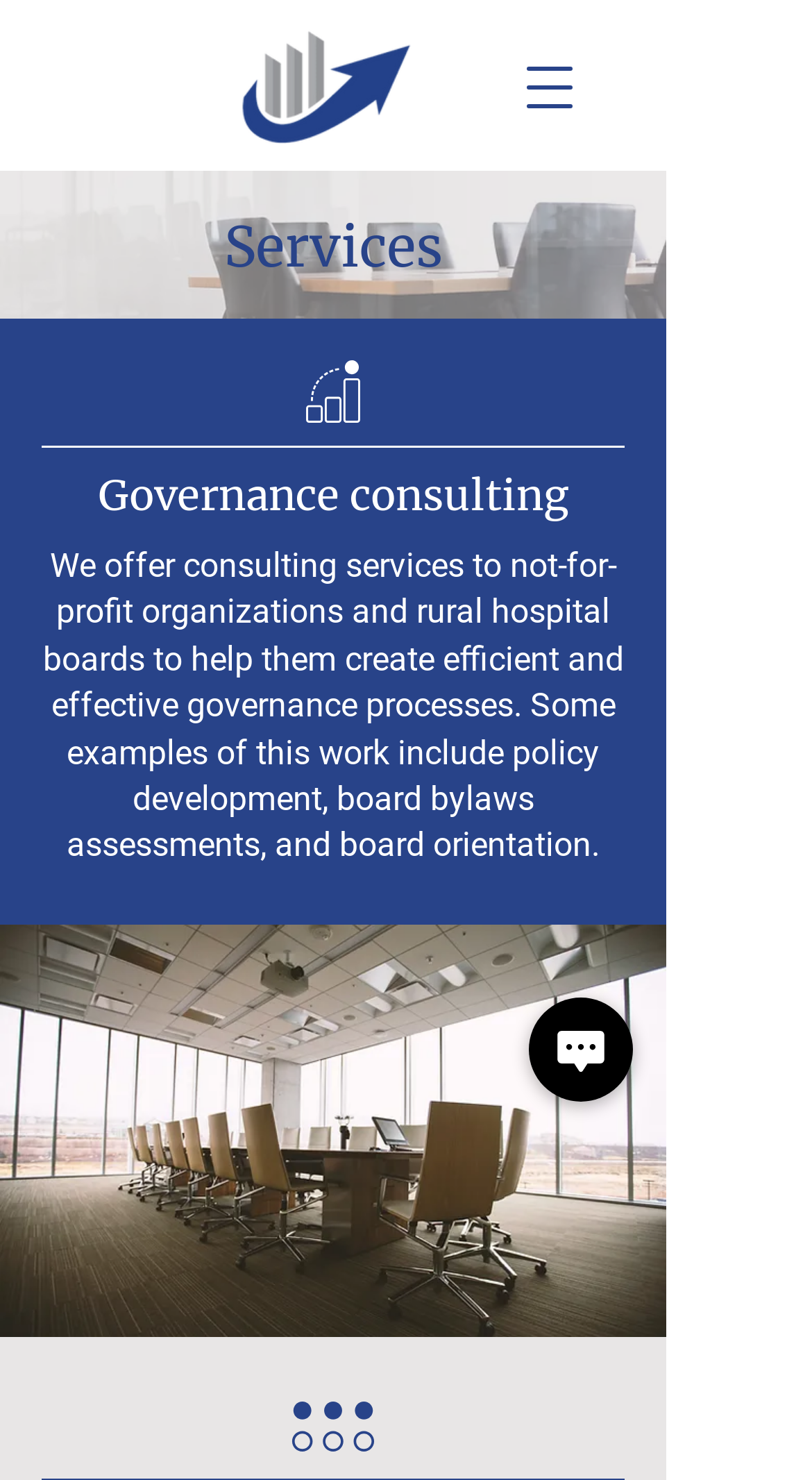Please provide the bounding box coordinates for the UI element as described: "aria-label="Open navigation menu"". The coordinates must be four floats between 0 and 1, represented as [left, top, right, bottom].

[0.644, 0.041, 0.708, 0.076]